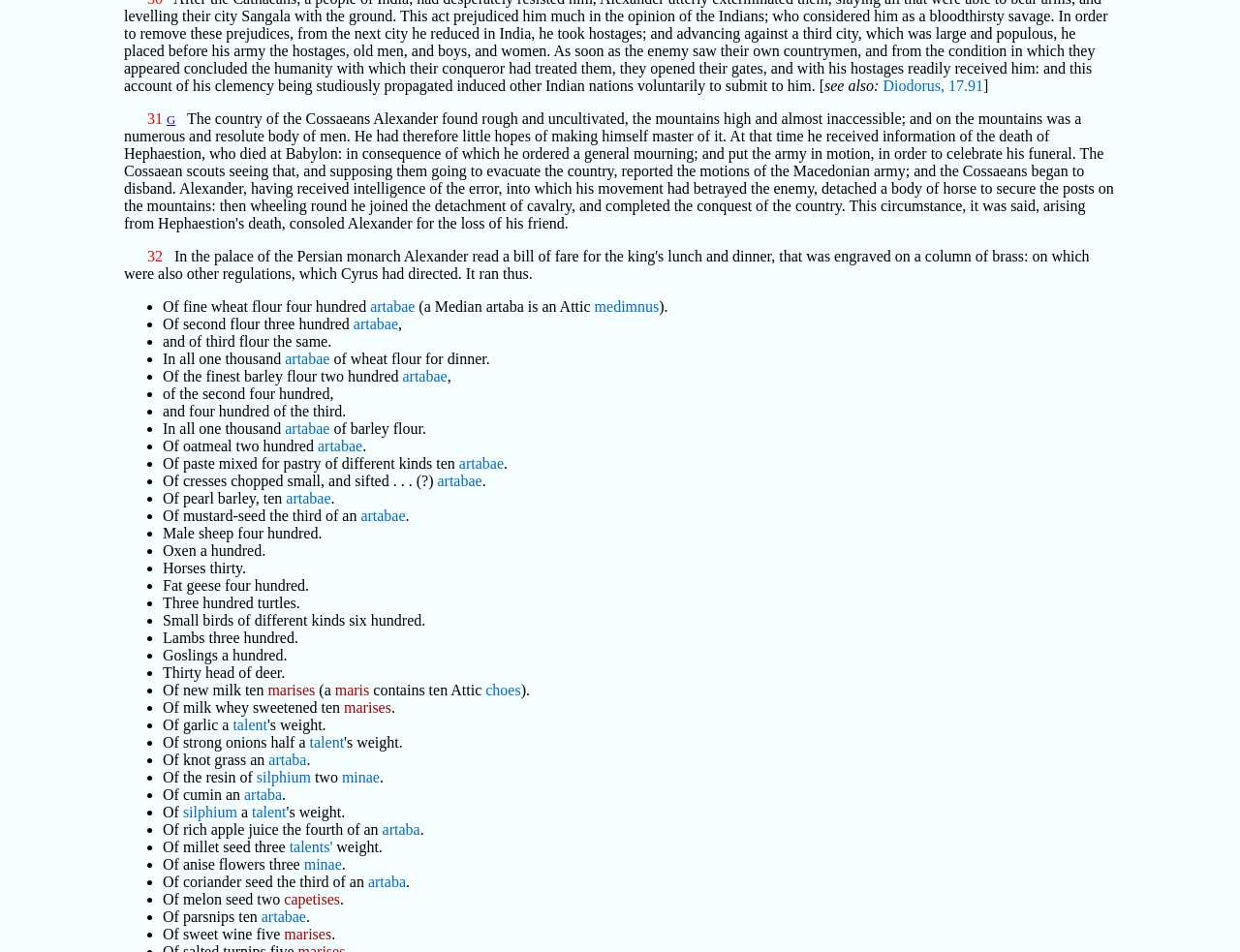Point out the bounding box coordinates of the section to click in order to follow this instruction: "Follow the link 'artabae'".

[0.23, 0.368, 0.266, 0.386]